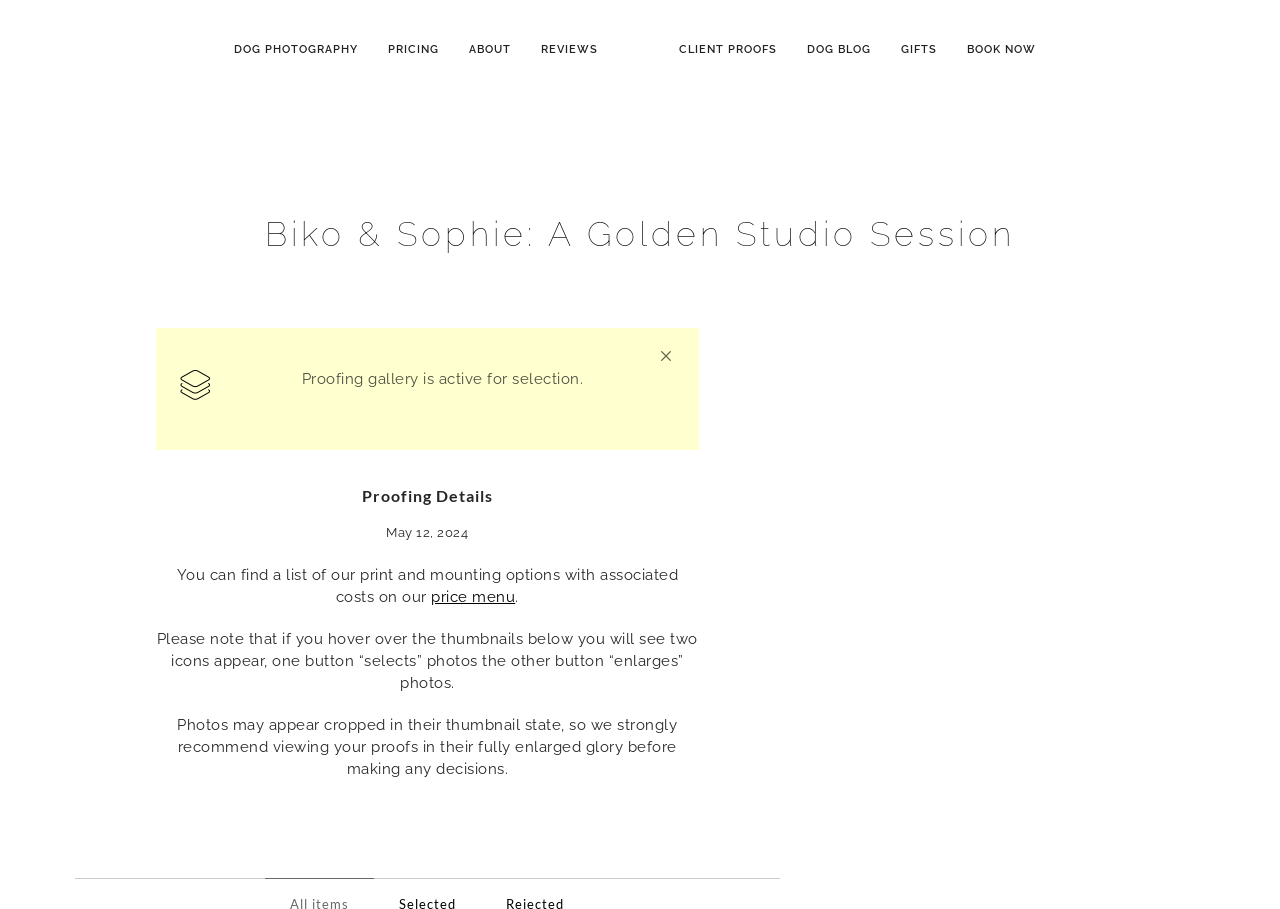Answer with a single word or phrase: 
Where can you find print and mounting options?

Price menu